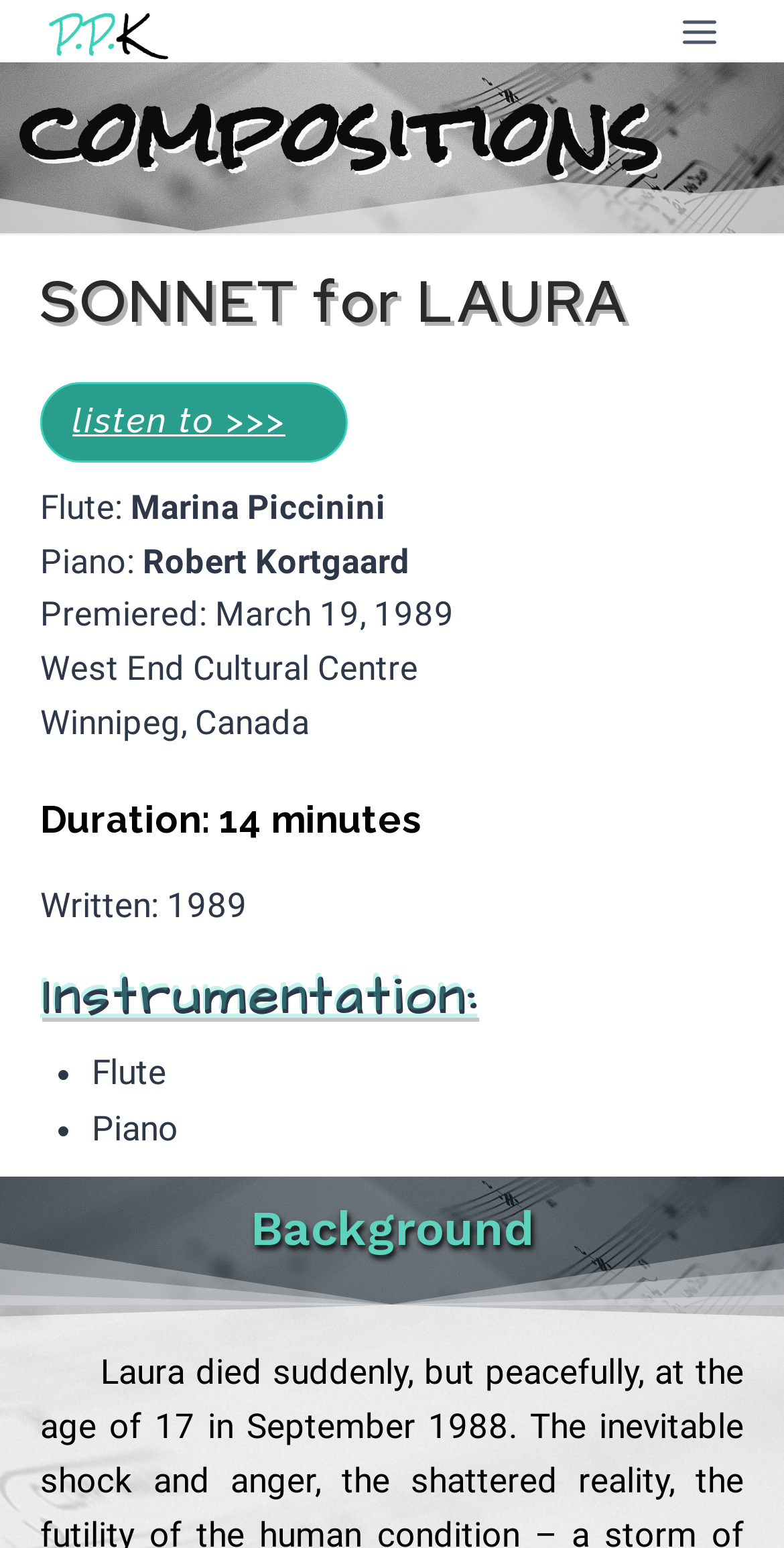Find and provide the bounding box coordinates for the UI element described with: "listen to >>>".

[0.051, 0.246, 0.444, 0.299]